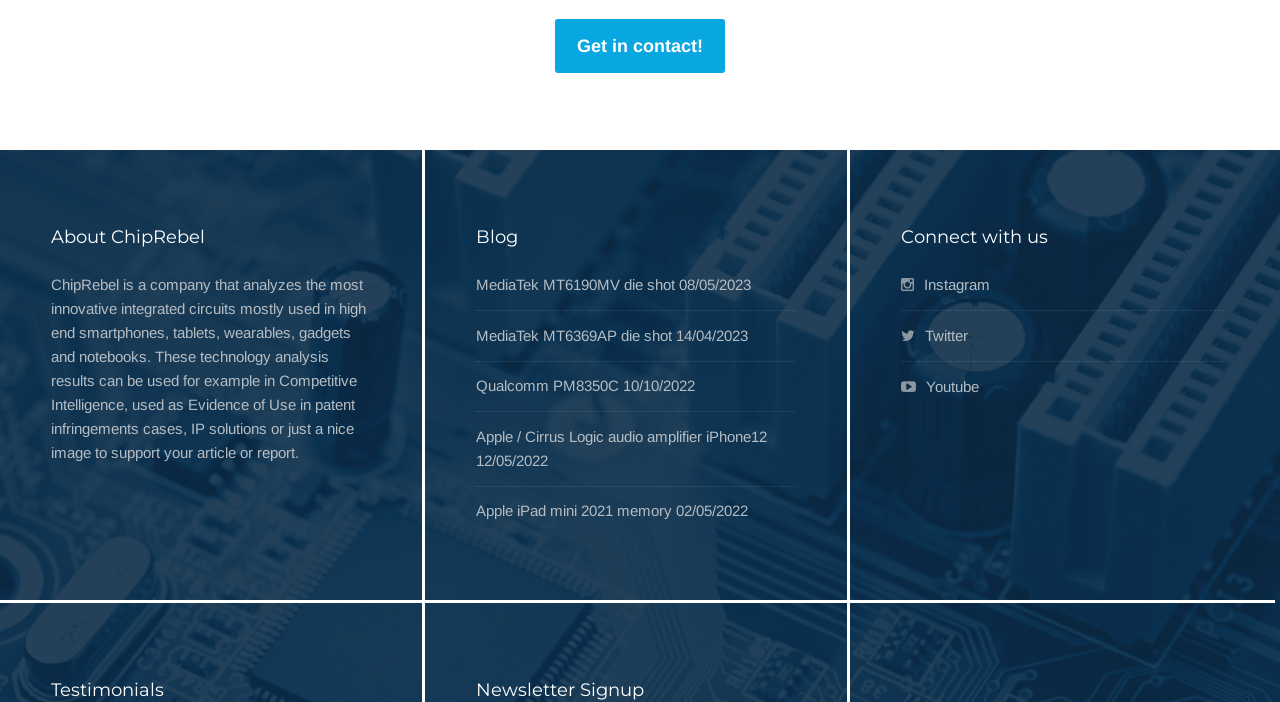Provide the bounding box coordinates of the HTML element this sentence describes: "Geography". The bounding box coordinates consist of four float numbers between 0 and 1, i.e., [left, top, right, bottom].

None